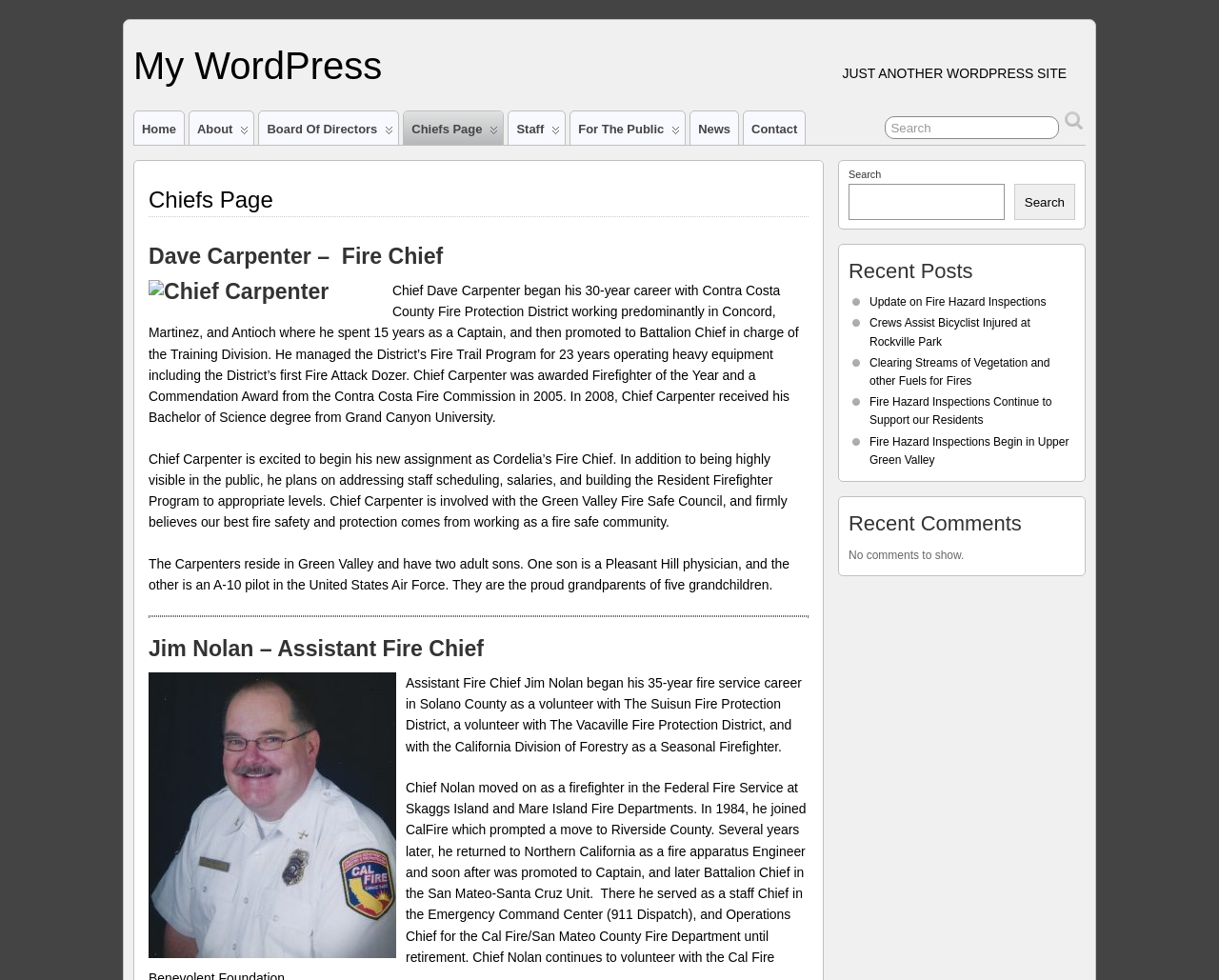Identify the bounding box coordinates for the element you need to click to achieve the following task: "Read the recent post about Fire Hazard Inspections". Provide the bounding box coordinates as four float numbers between 0 and 1, in the form [left, top, right, bottom].

[0.713, 0.404, 0.863, 0.436]